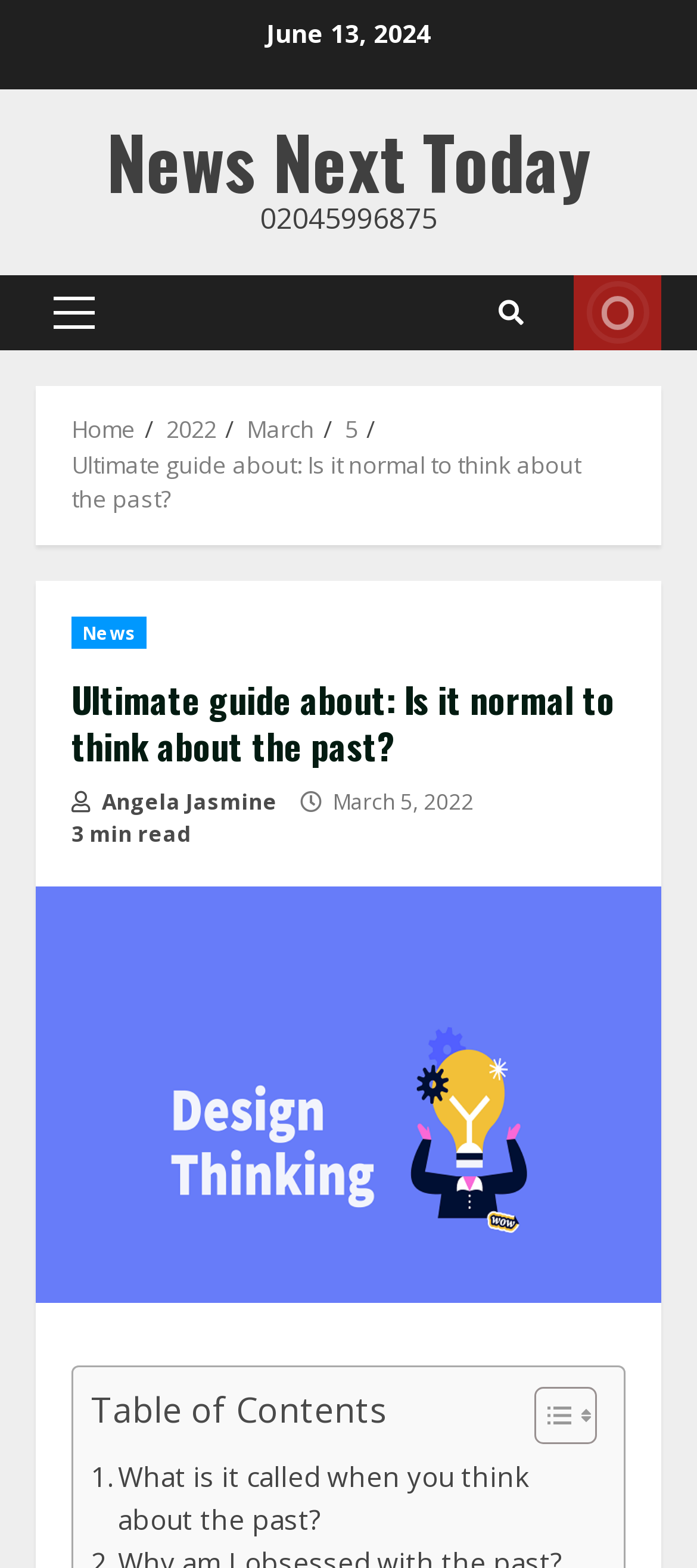Refer to the image and offer a detailed explanation in response to the question: What is the topic of the first section in the table of contents?

I found the topic of the first section in the table of contents by looking at the link element '. What is it called when you think about the past?' which is located in the table of contents section.